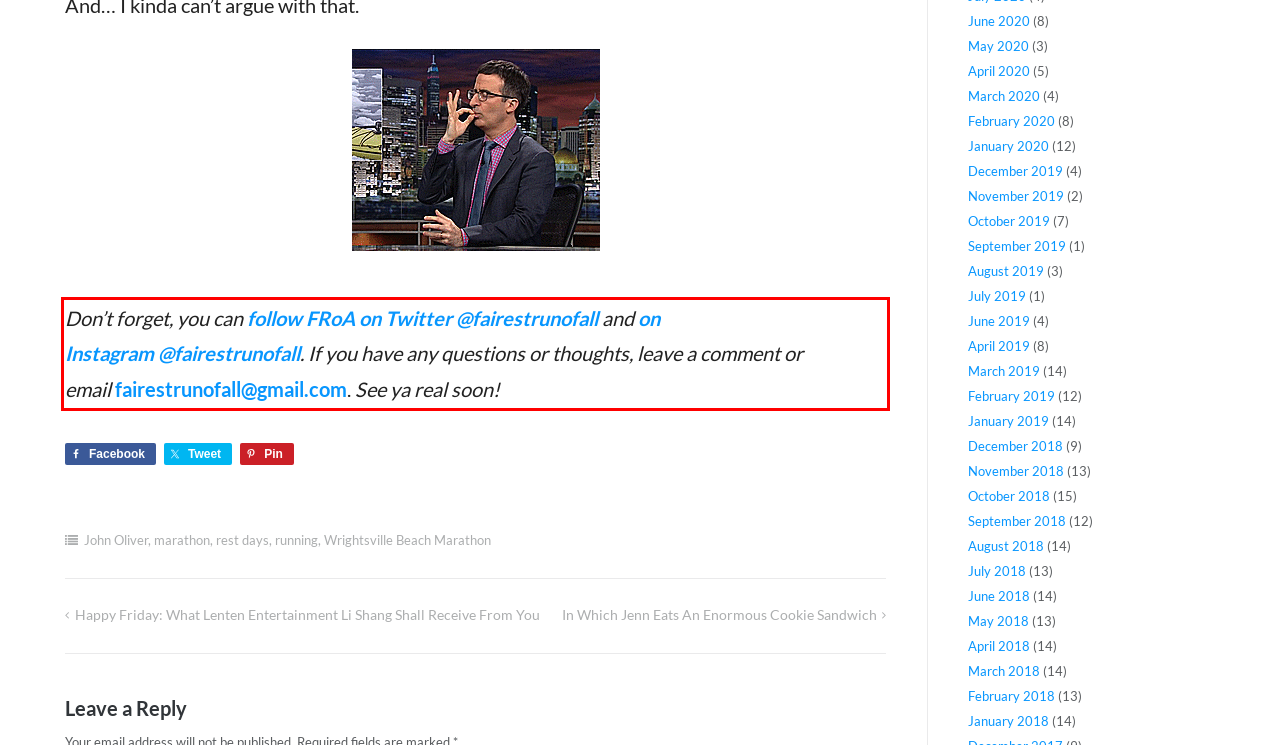Analyze the red bounding box in the provided webpage screenshot and generate the text content contained within.

Don’t forget, you can follow FRoA on Twitter @fairestrunofall and on Instagram @fairestrunofall. If you have any questions or thoughts, leave a comment or email fairestrunofall@gmail.com. See ya real soon!